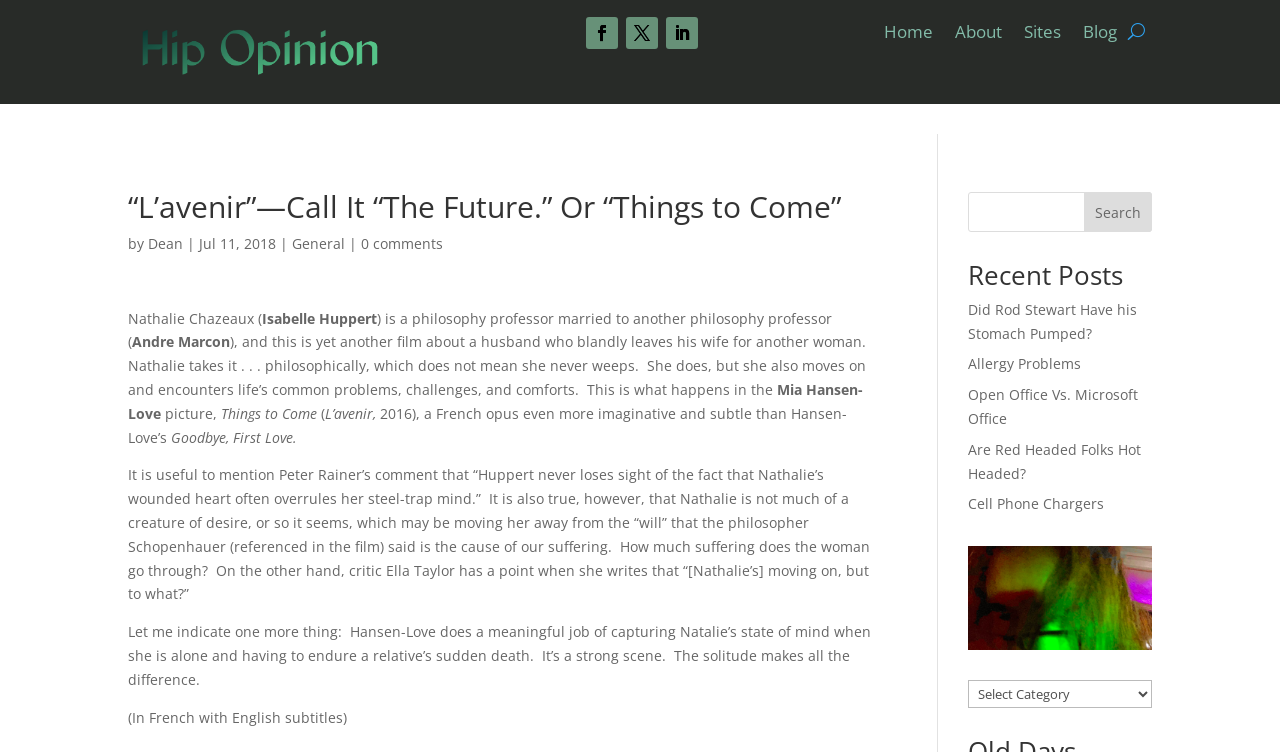Locate and generate the text content of the webpage's heading.

“L’avenir”—Call It “The Future.” Or “Things to Come”